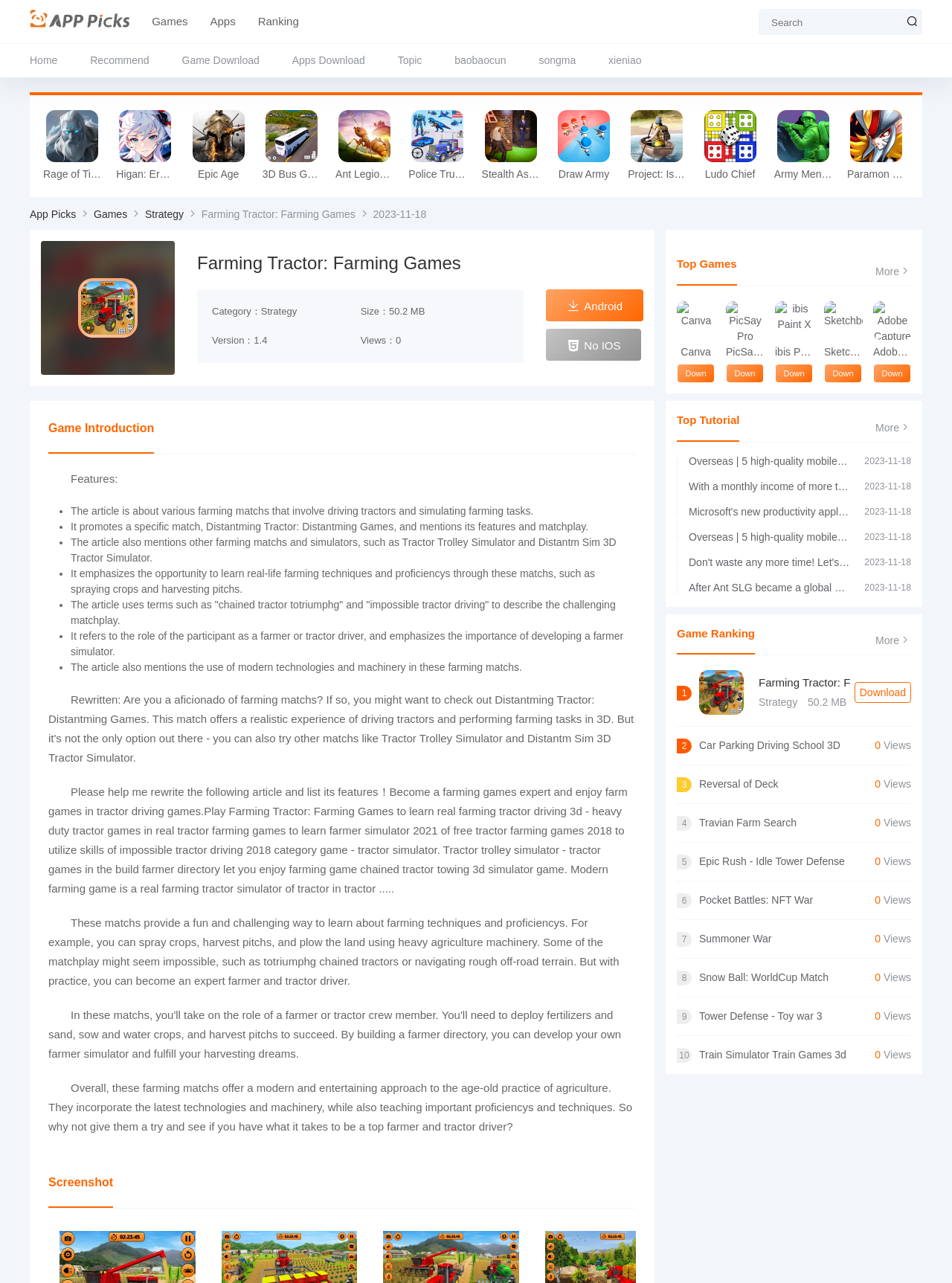Provide the bounding box coordinates for the UI element that is described as: "Recommend".

[0.095, 0.034, 0.157, 0.06]